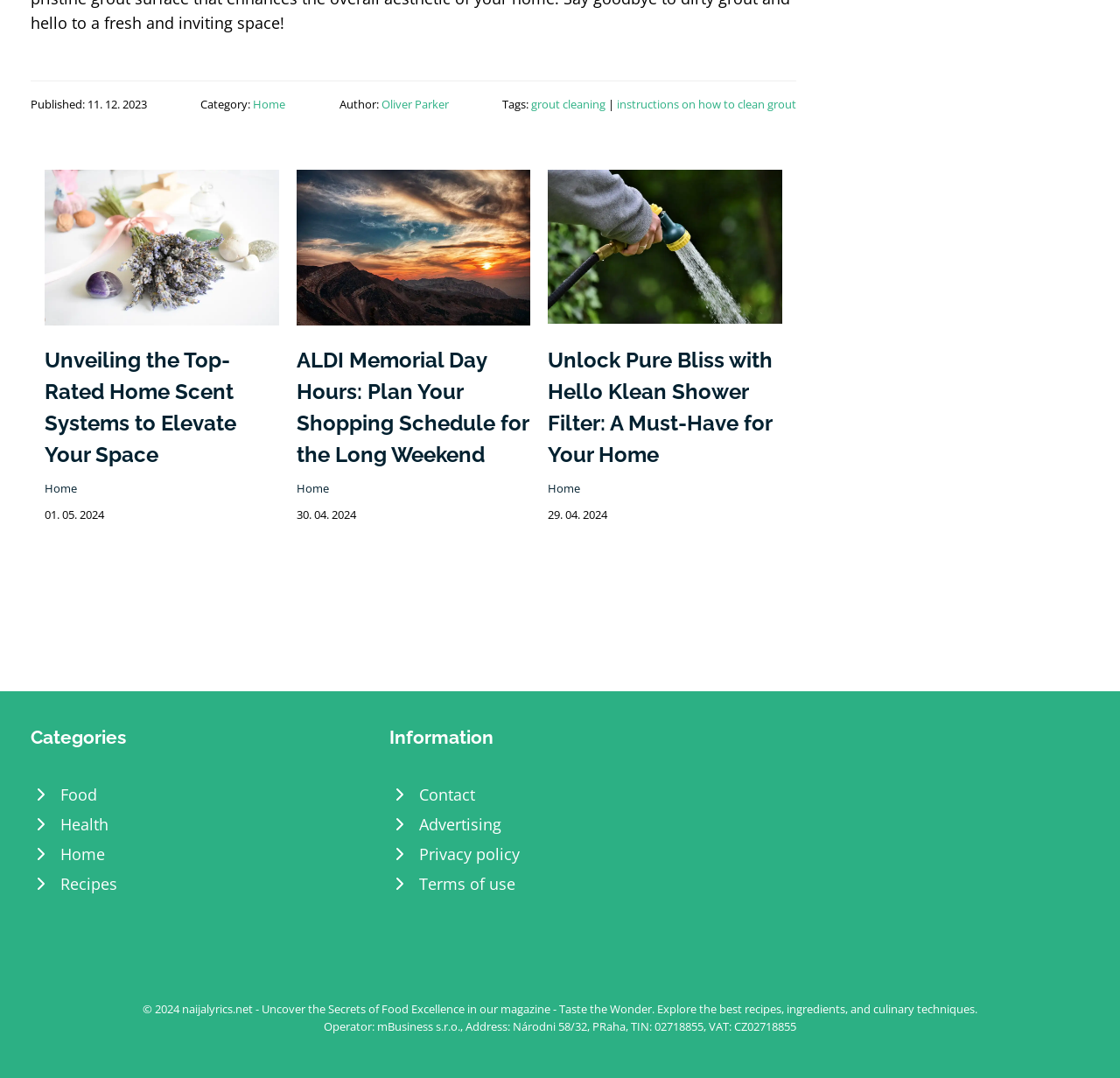Respond concisely with one word or phrase to the following query:
Who is the author of the second article?

Oliver Parker